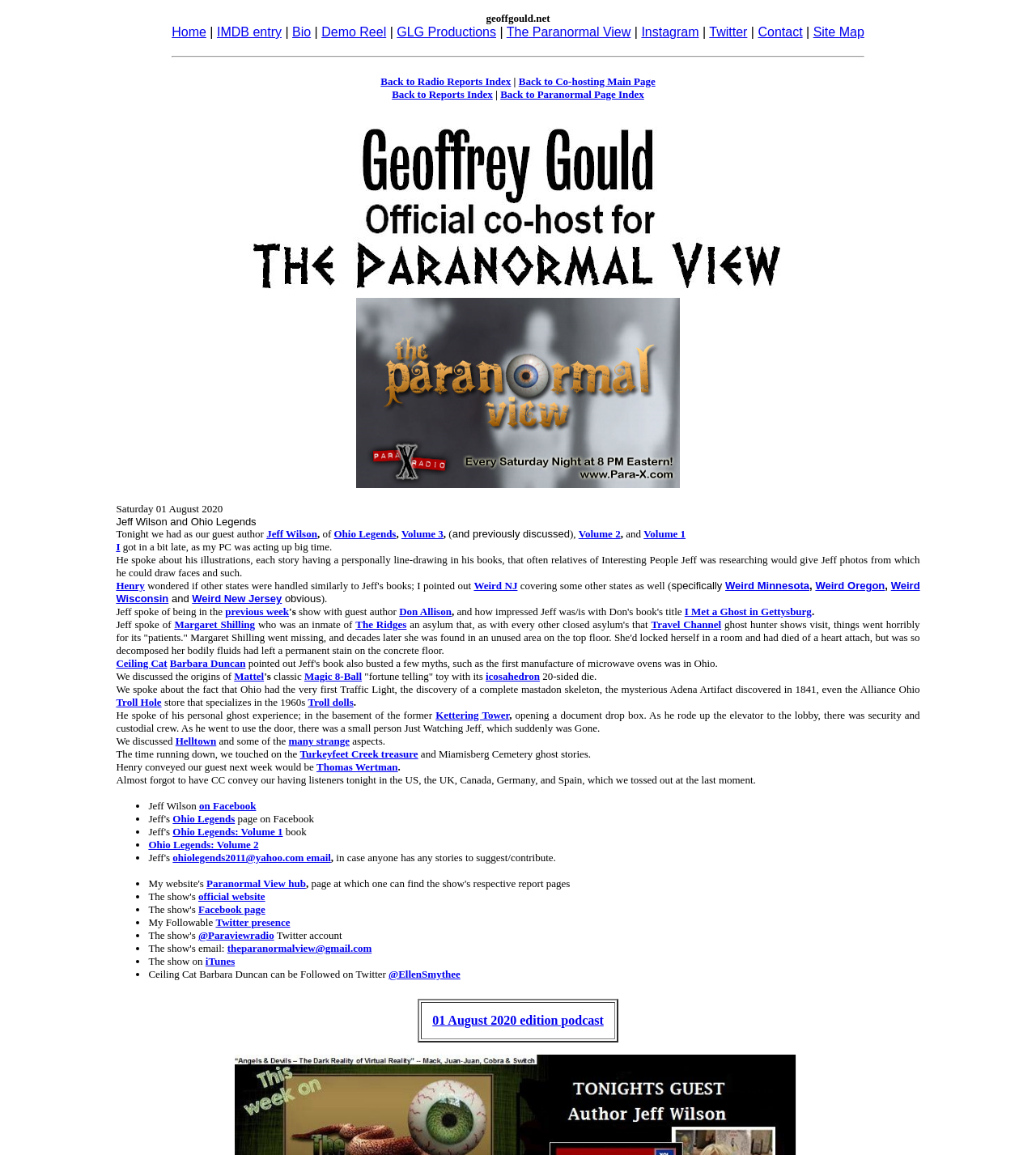What is the name of the asylum mentioned in the webpage?
Please provide a detailed and comprehensive answer to the question.

I found the name of the asylum mentioned in the third LayoutTableCell element, which is 'The Ridges', where Margaret Shilling was an inmate.